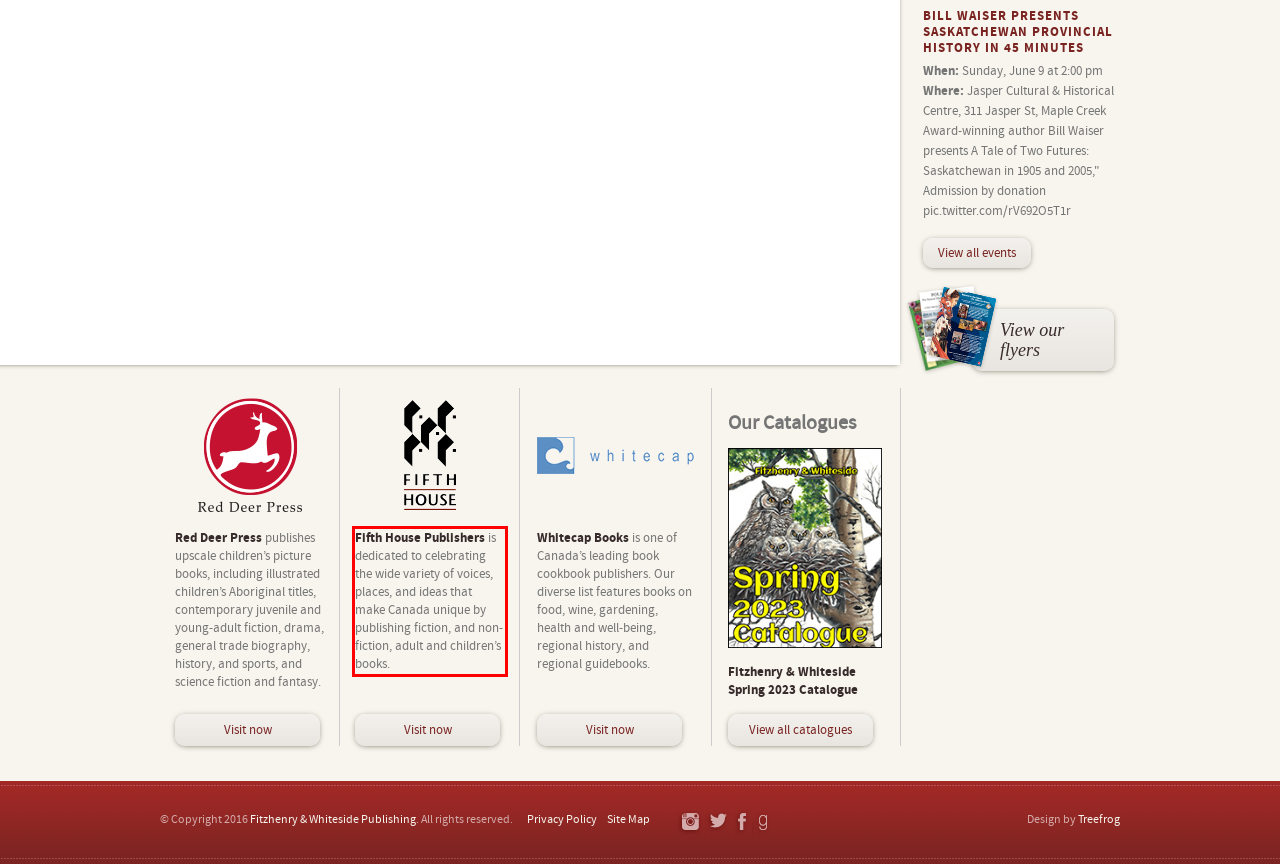You are provided with a screenshot of a webpage containing a red bounding box. Please extract the text enclosed by this red bounding box.

Fifth House Publishers is dedicated to celebrating the wide variety of voices, places, and ideas that make Canada unique by publishing fiction, and non-fiction, adult and children’s books.